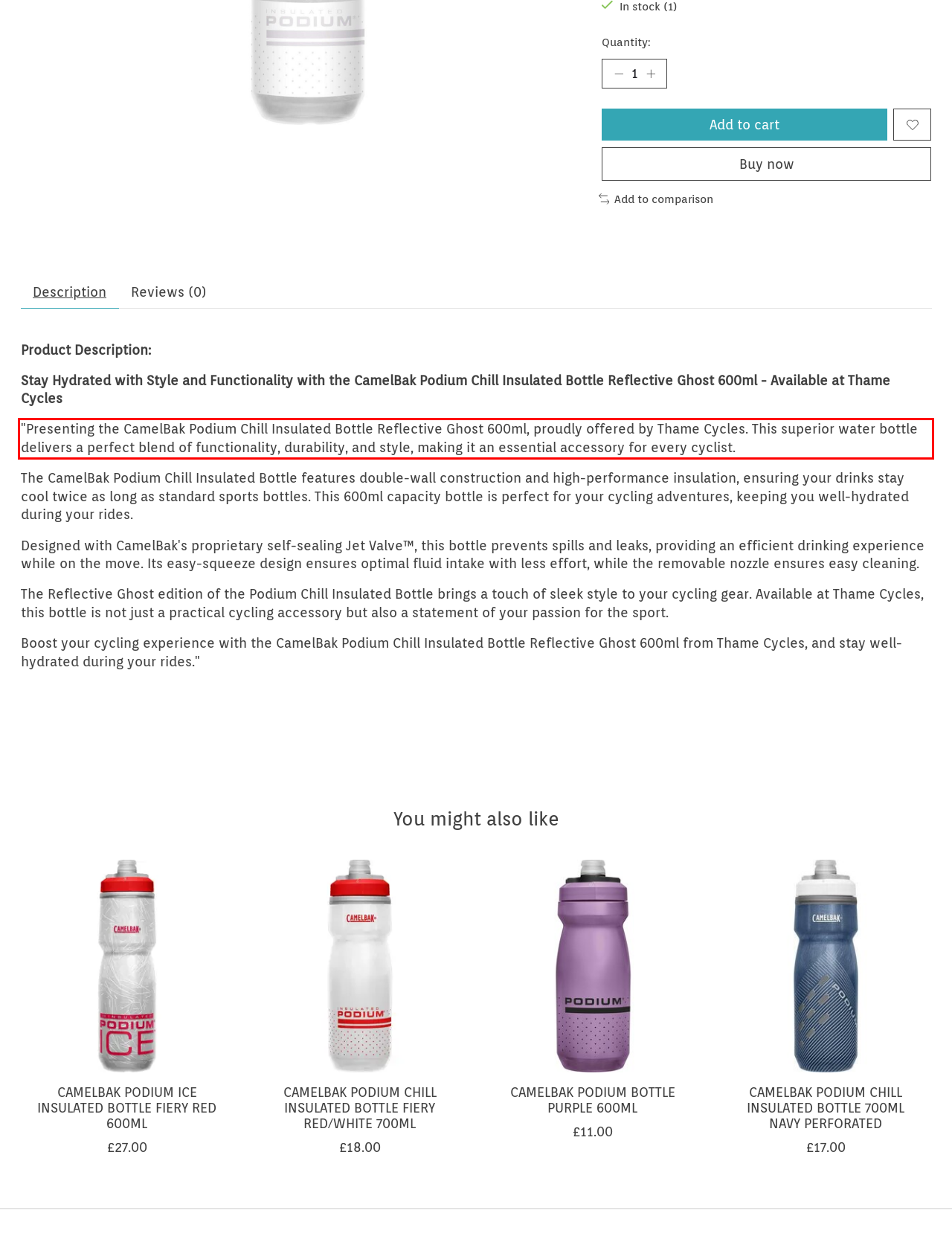Please examine the screenshot of the webpage and read the text present within the red rectangle bounding box.

"Presenting the CamelBak Podium Chill Insulated Bottle Reflective Ghost 600ml, proudly offered by Thame Cycles. This superior water bottle delivers a perfect blend of functionality, durability, and style, making it an essential accessory for every cyclist.